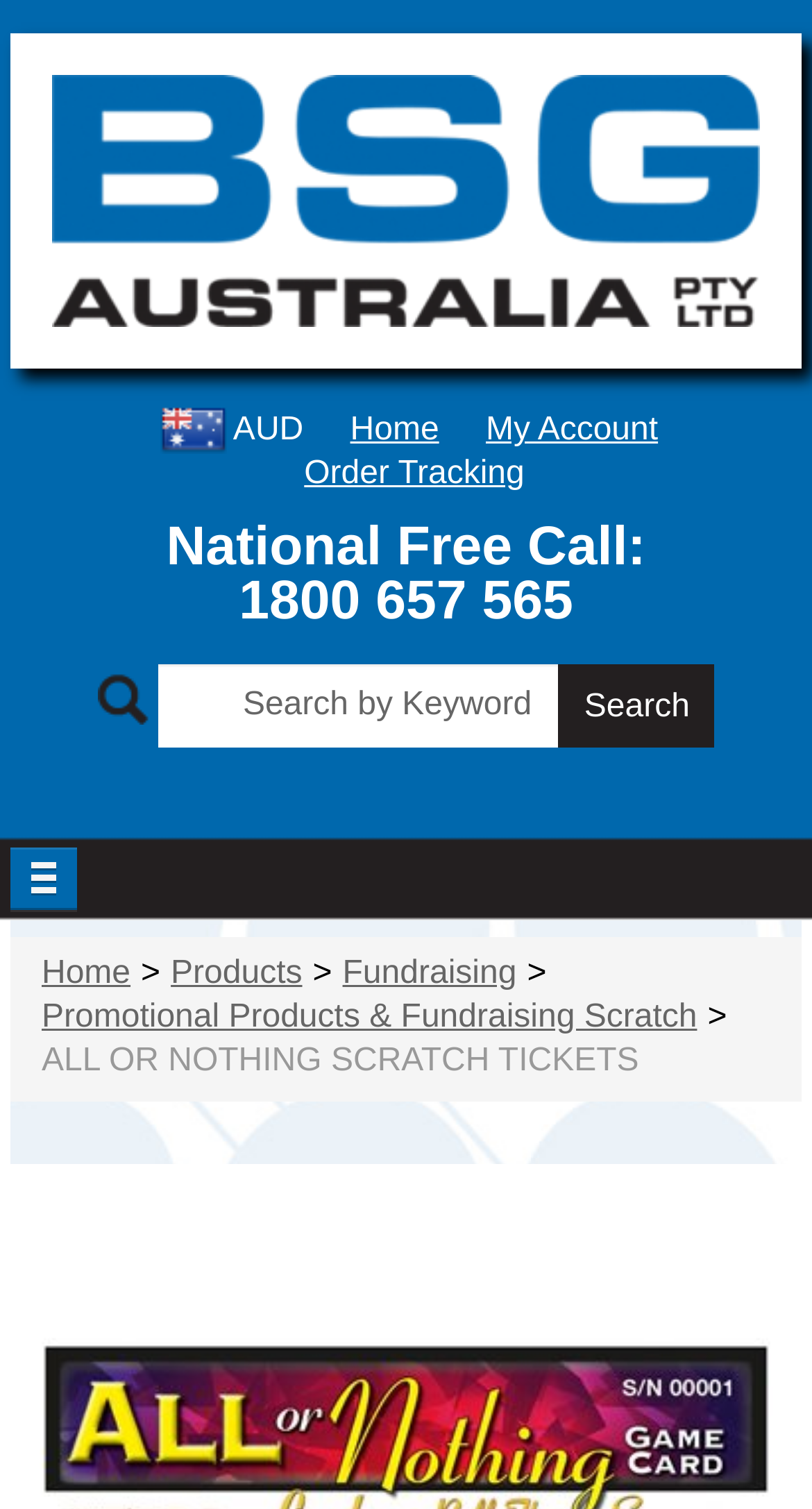Please identify the bounding box coordinates of the area that needs to be clicked to follow this instruction: "Subscribe with email".

None